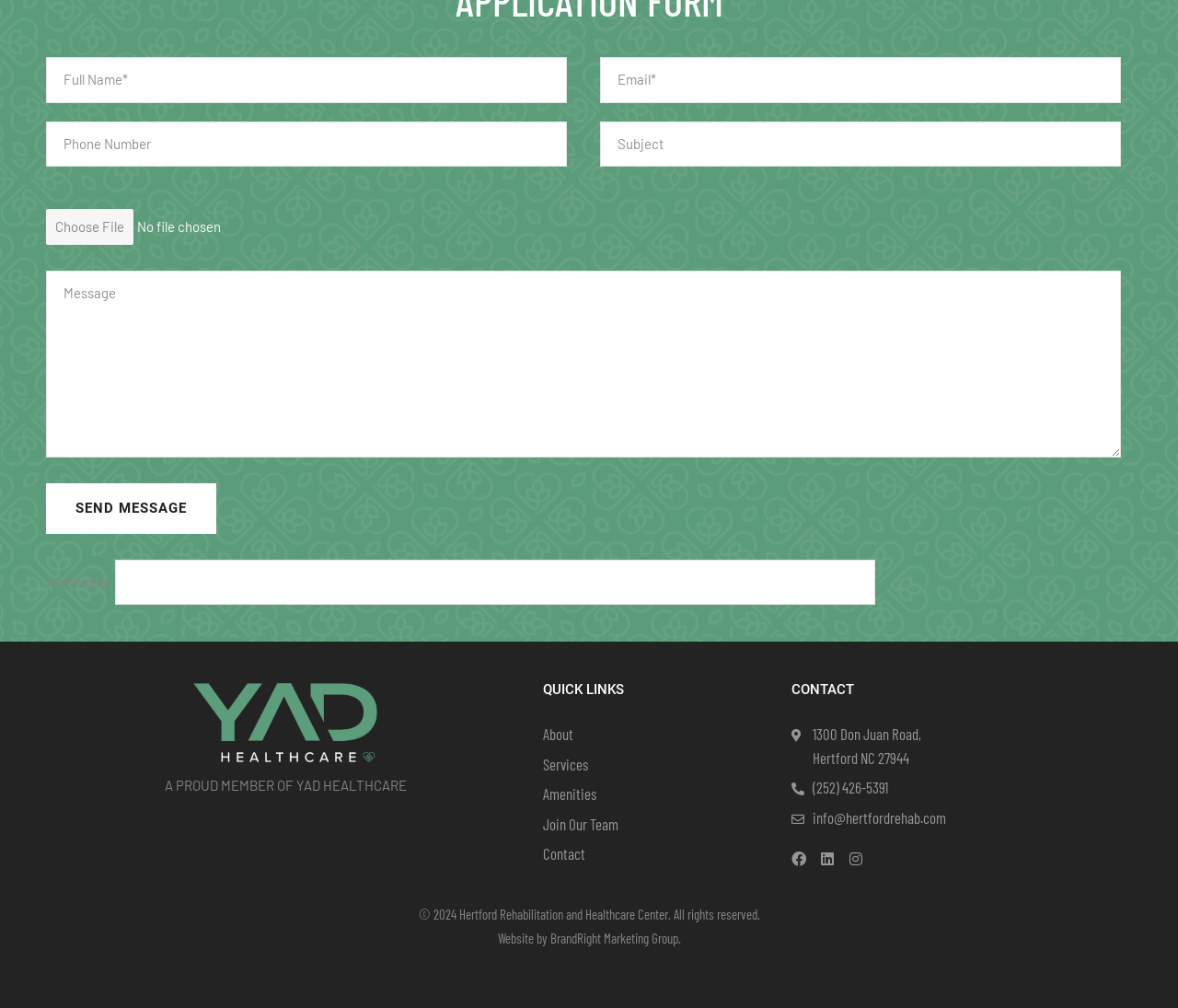Can you determine the bounding box coordinates of the area that needs to be clicked to fulfill the following instruction: "Send a message"?

[0.039, 0.479, 0.184, 0.529]